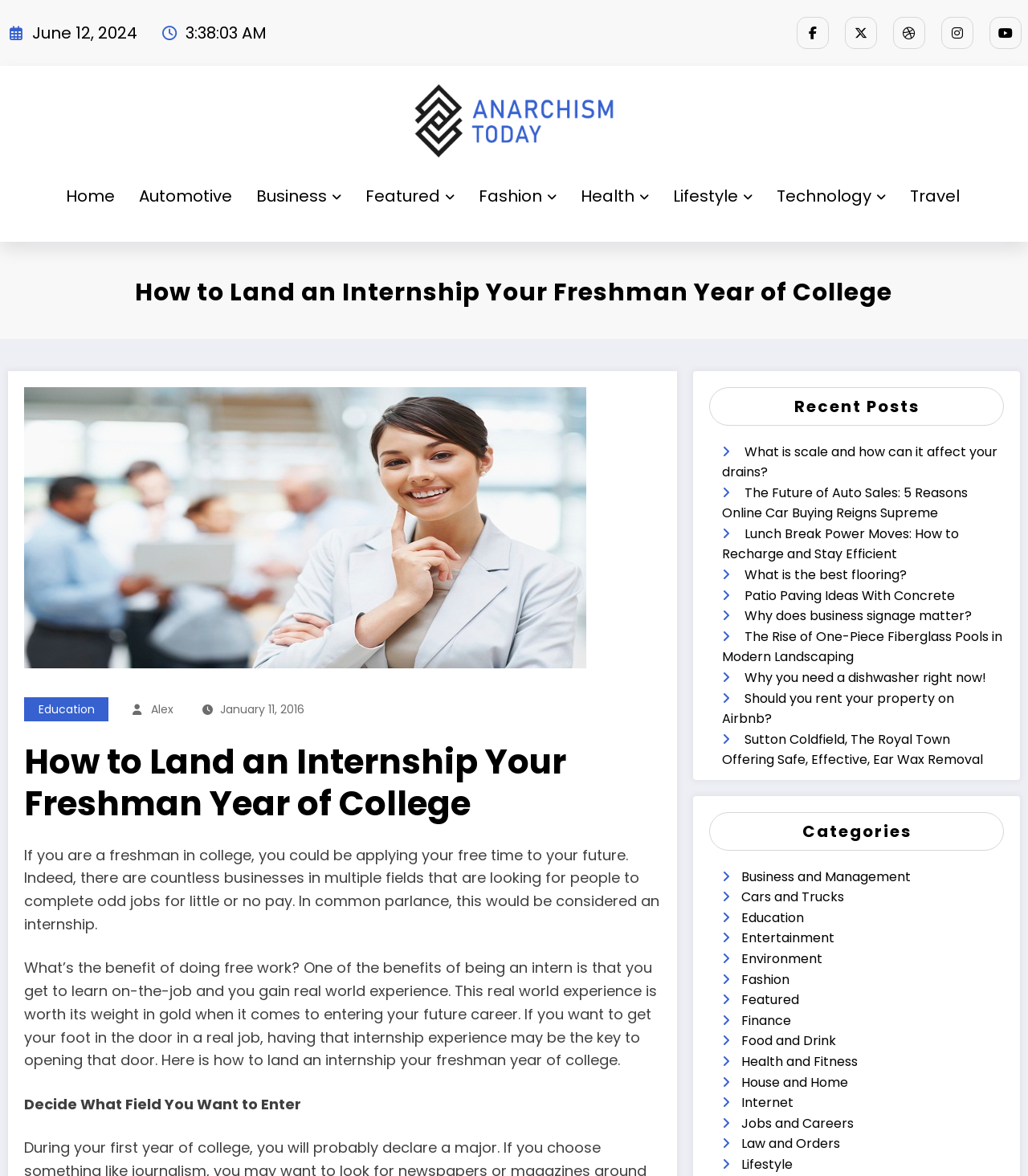Find the bounding box of the UI element described as follows: "Why does business signage matter?".

[0.725, 0.516, 0.946, 0.532]